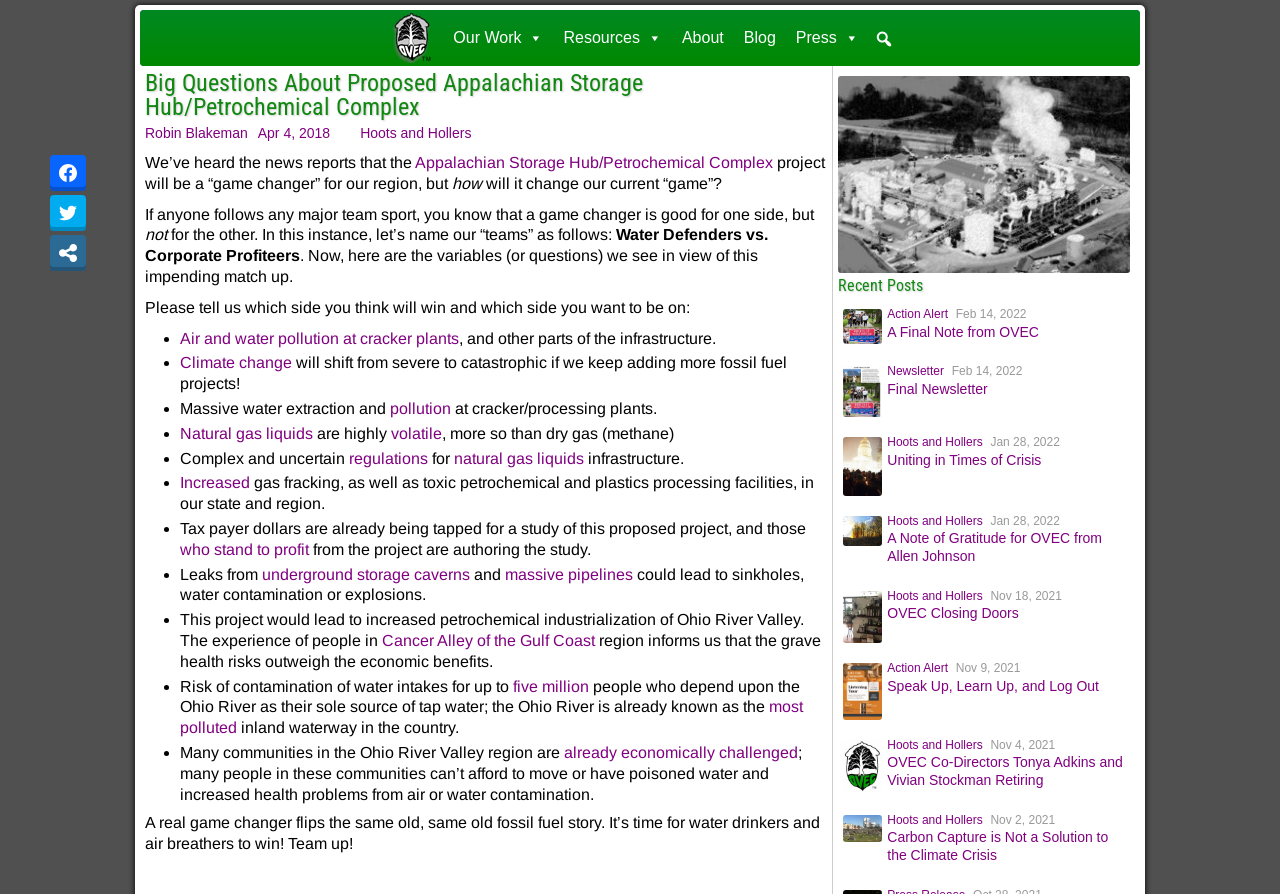Given the element description: "massive pipelines", predict the bounding box coordinates of this UI element. The coordinates must be four float numbers between 0 and 1, given as [left, top, right, bottom].

[0.395, 0.633, 0.495, 0.652]